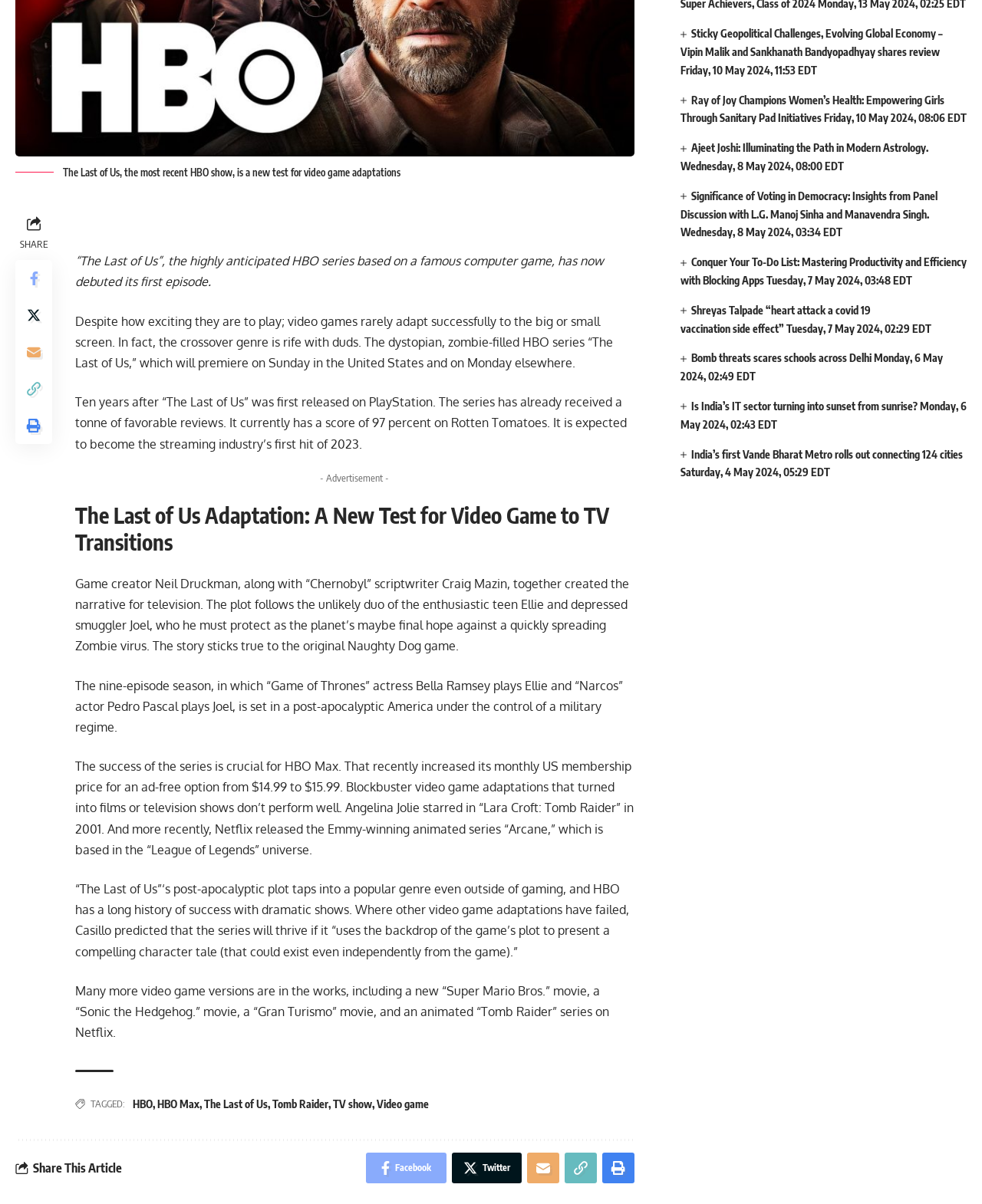Extract the bounding box coordinates for the UI element described as: "The Last of Us".

[0.208, 0.912, 0.273, 0.923]